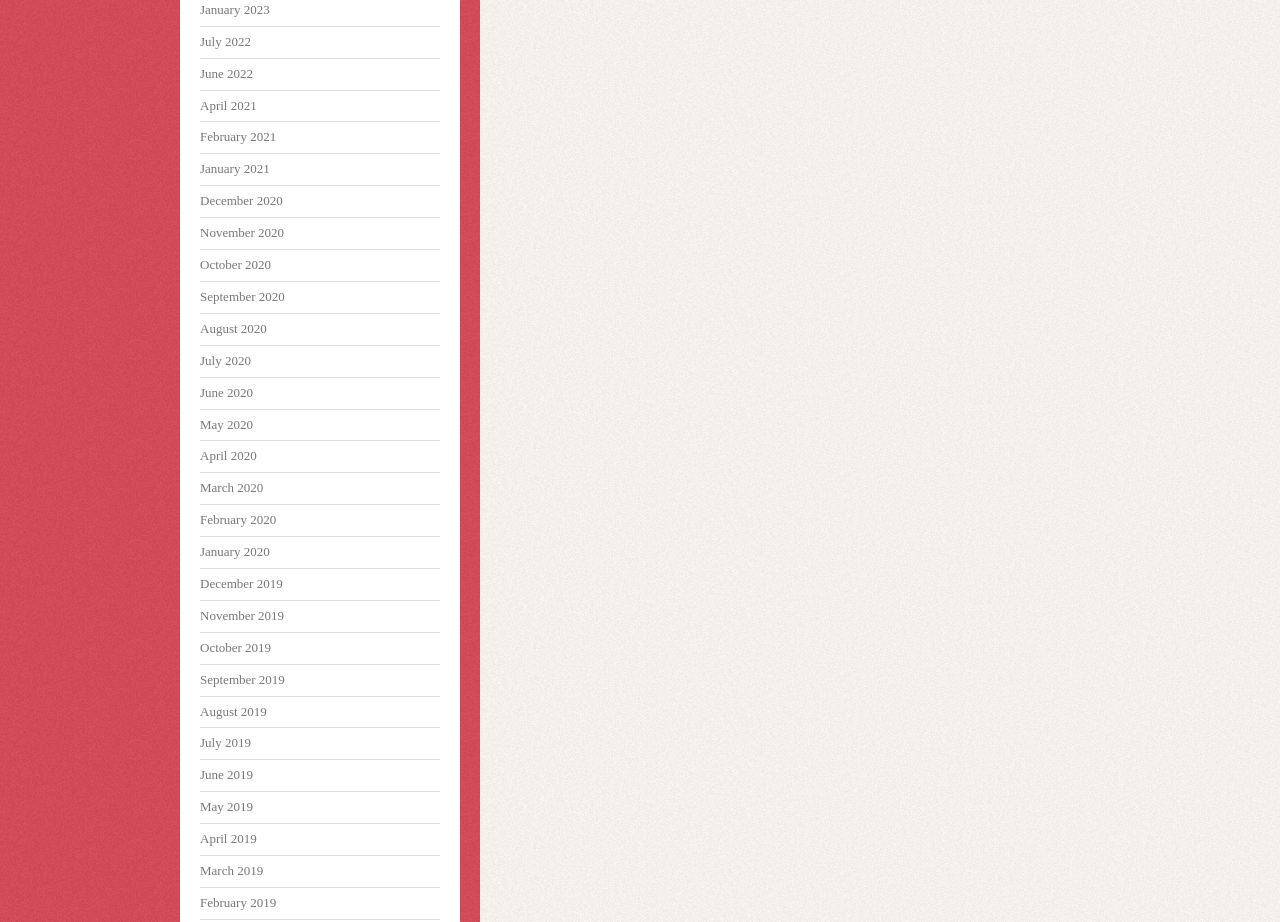Find the bounding box coordinates of the element's region that should be clicked in order to follow the given instruction: "Click the 'About Us' link". The coordinates should consist of four float numbers between 0 and 1, i.e., [left, top, right, bottom].

None